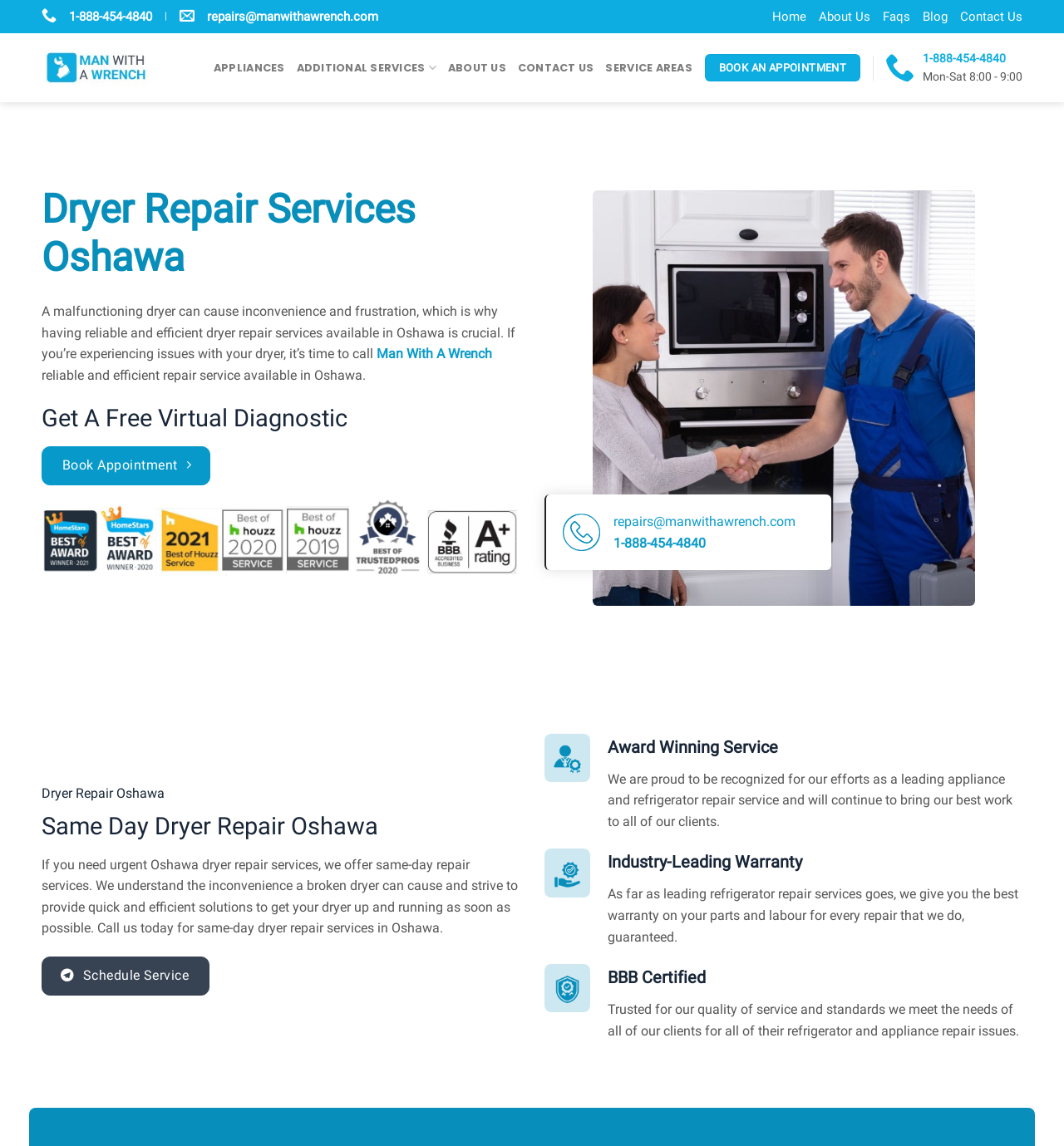Can you specify the bounding box coordinates of the area that needs to be clicked to fulfill the following instruction: "Send an email to the company"?

[0.183, 0.008, 0.355, 0.021]